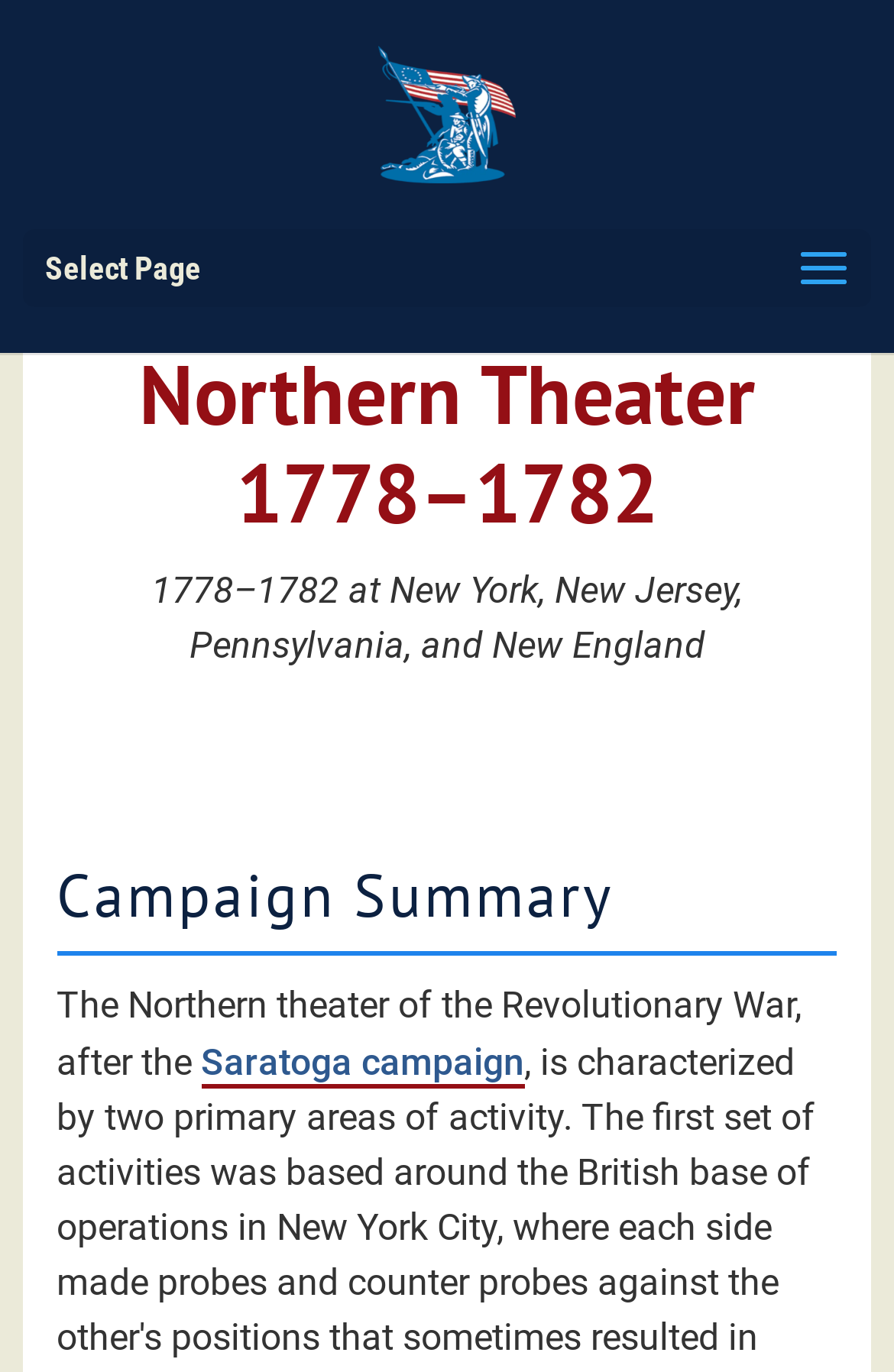Summarize the webpage with intricate details.

The webpage is about the Northern Theater during the American Revolutionary War, specifically from 1778 to 1782. At the top, there is a link to "American Revolutionary War" accompanied by an image with the same name, positioned slightly above the link. 

Below this, there is a "Select Page" option. The main content of the page is divided into two sections. The first section has a heading "Northern Theater 1778–1782" followed by a brief description of the theater, mentioning the locations of New York, New Jersey, Pennsylvania, and New England. 

The second section has a heading "Campaign Summary" and provides more information about the Northern theater of the Revolutionary War. Within this section, there is a link to the "Saratoga campaign", which is positioned near the middle of the page.